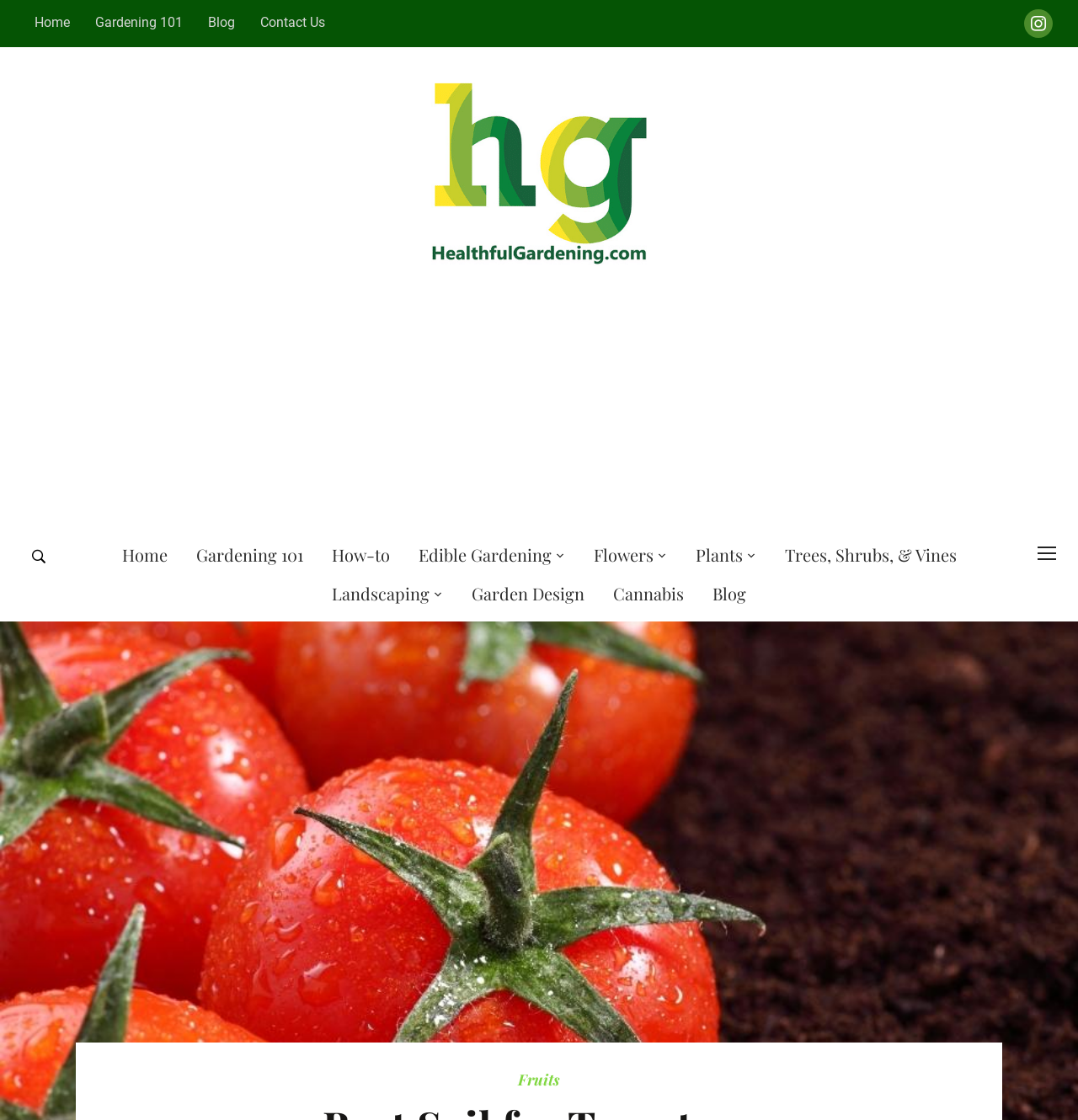Pinpoint the bounding box coordinates of the area that should be clicked to complete the following instruction: "Go to Home page". The coordinates must be given as four float numbers between 0 and 1, i.e., [left, top, right, bottom].

[0.02, 0.005, 0.076, 0.035]